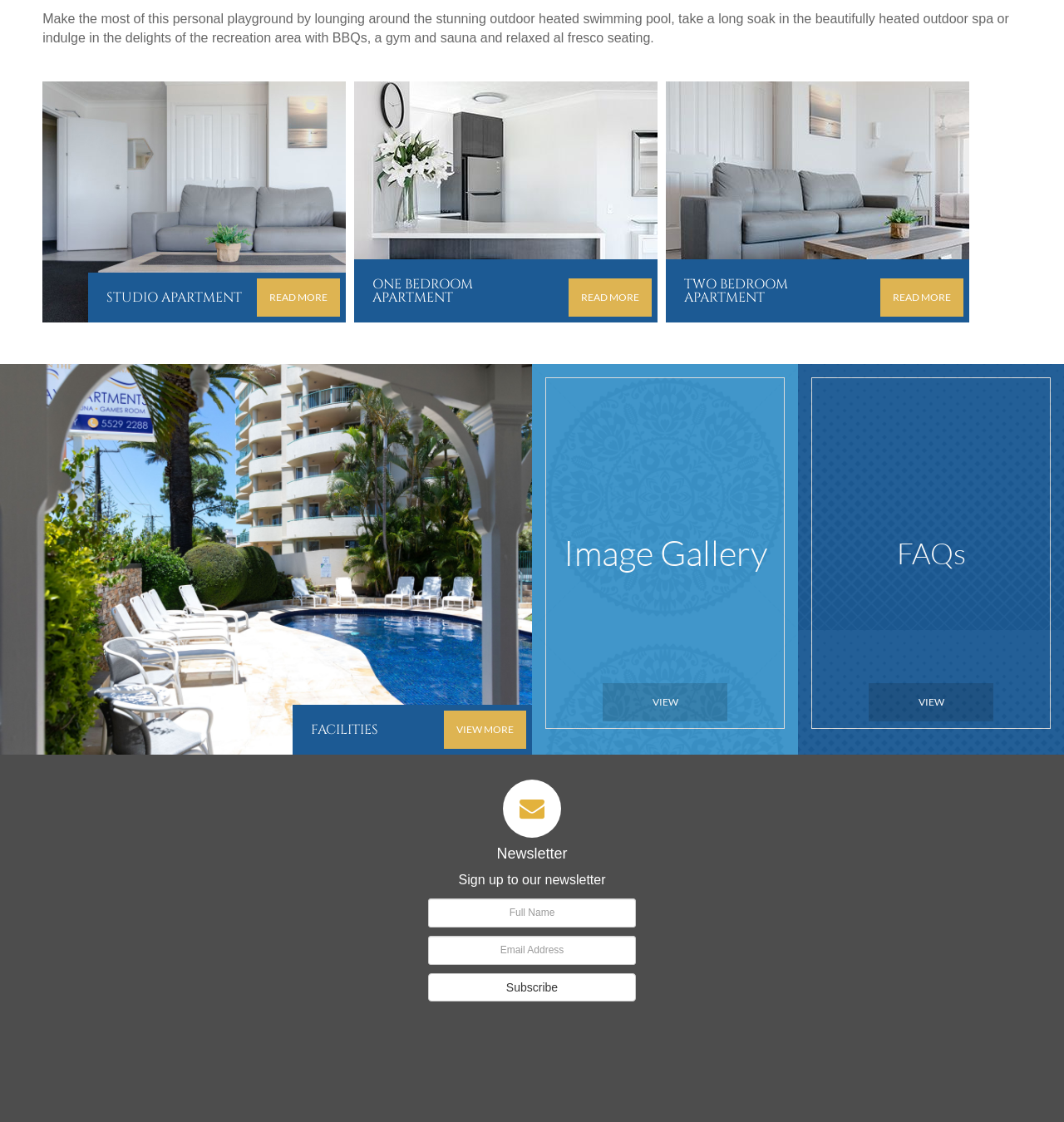What is the main feature of the outdoor area? From the image, respond with a single word or brief phrase.

heated swimming pool